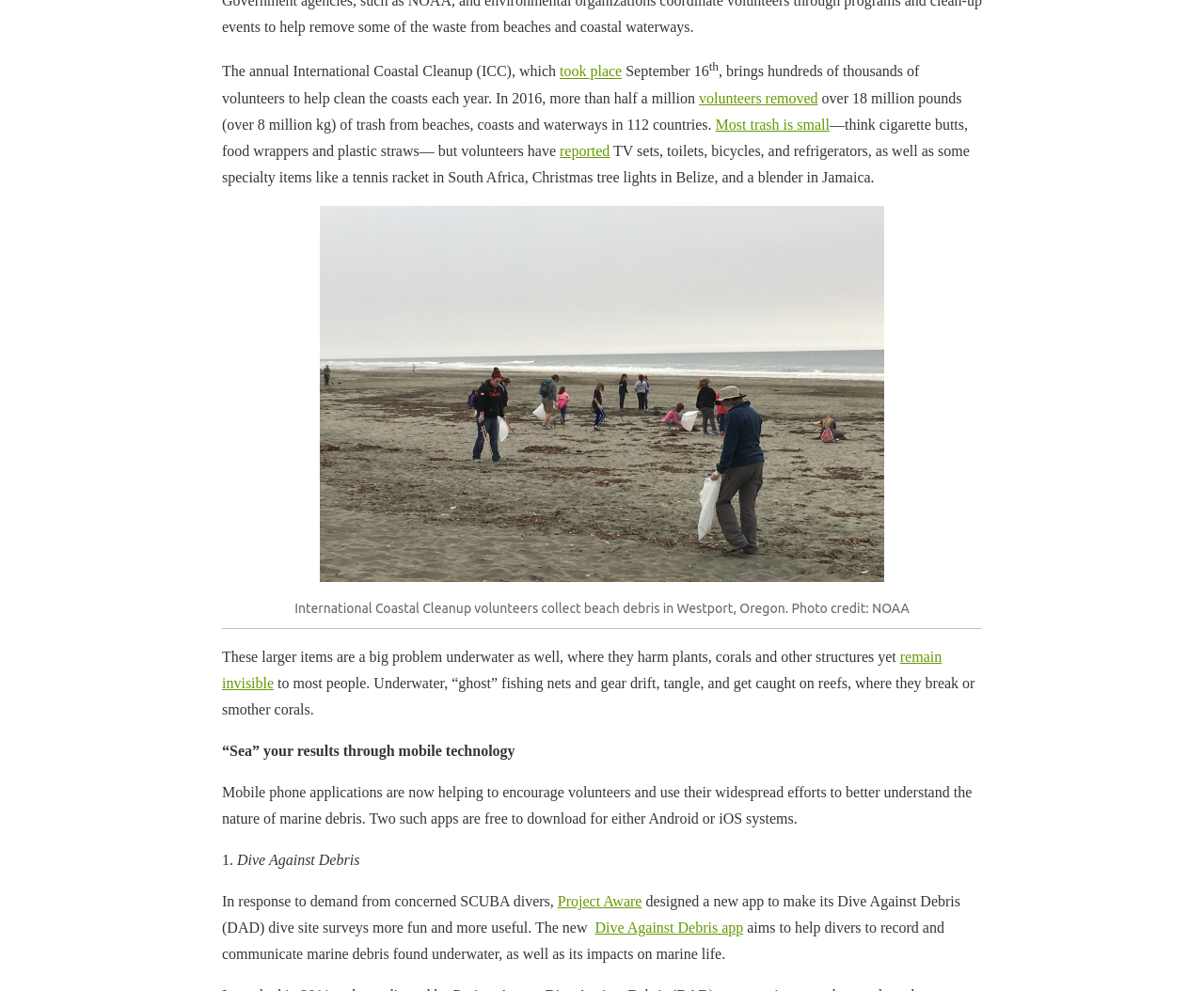How many pounds of trash were removed from beaches in 2016?
Respond to the question with a well-detailed and thorough answer.

According to the text, in 2016, more than half a million volunteers removed over 18 million pounds (over 8 million kg) of trash from beaches, coasts, and waterways in 112 countries.